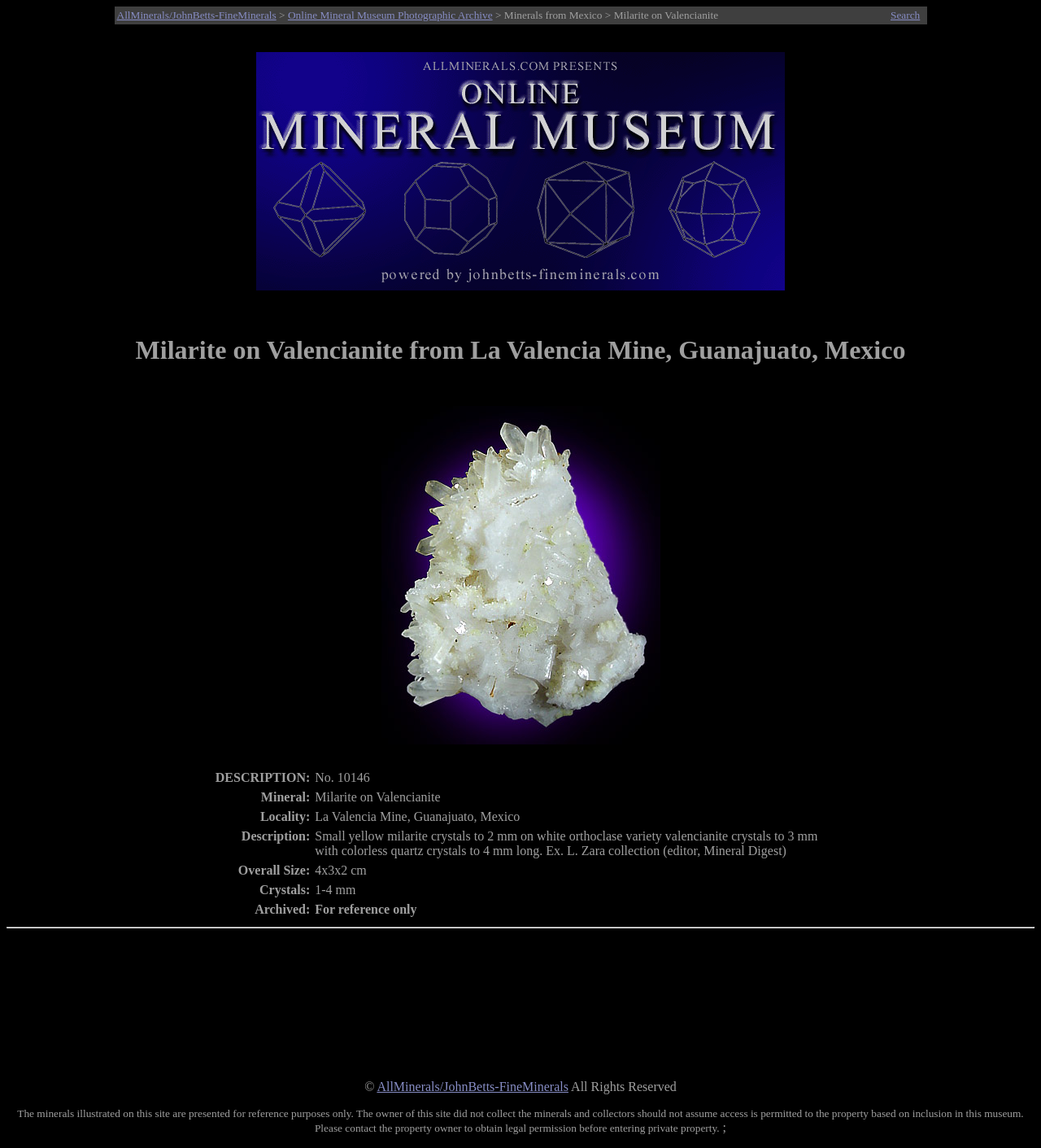Provide a short answer to the following question with just one word or phrase: What is the purpose of the Online Mineral Museum?

Reference purposes only